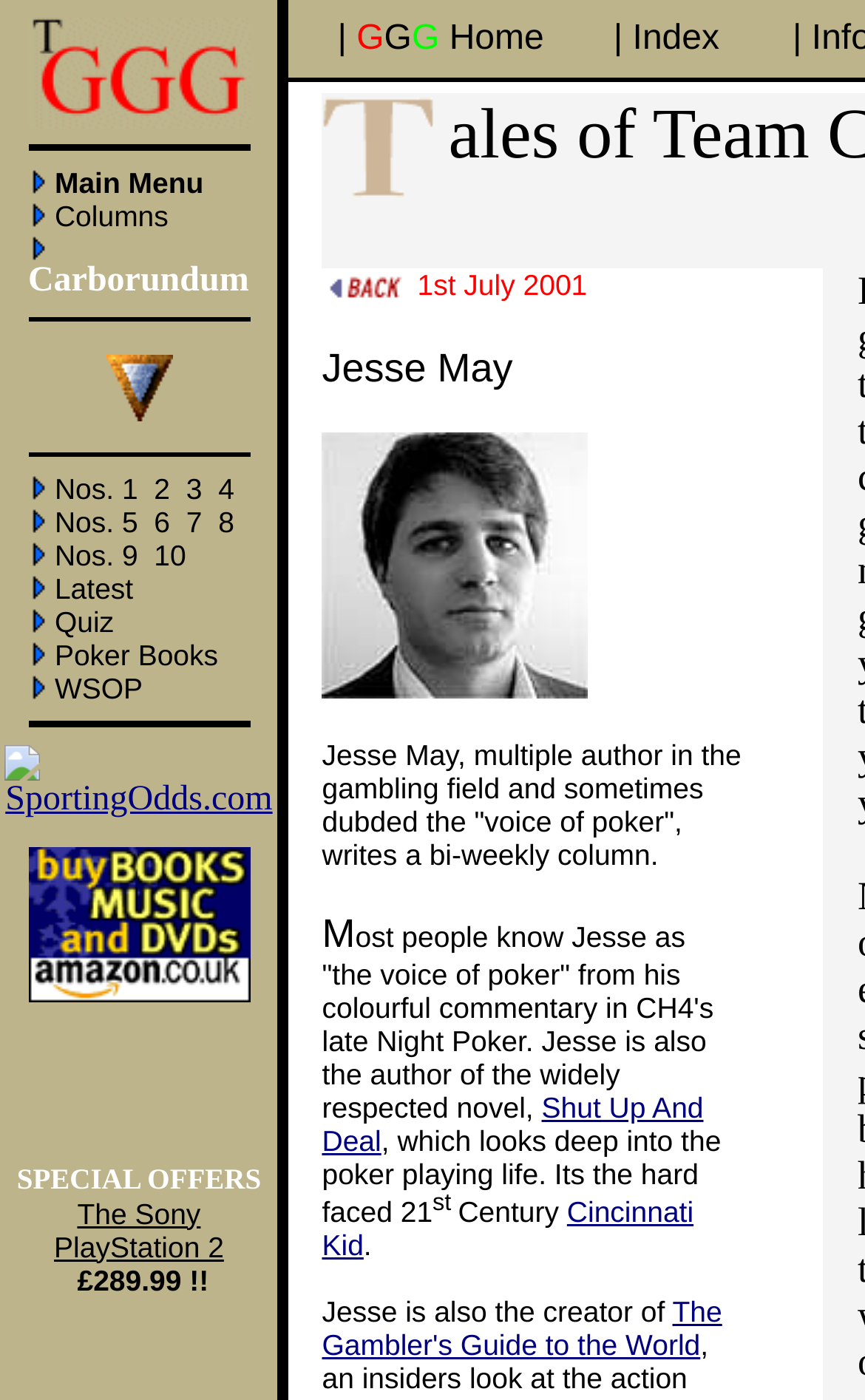Identify the bounding box coordinates of the region I need to click to complete this instruction: "View the 'Nos. 5' page".

[0.063, 0.361, 0.16, 0.385]